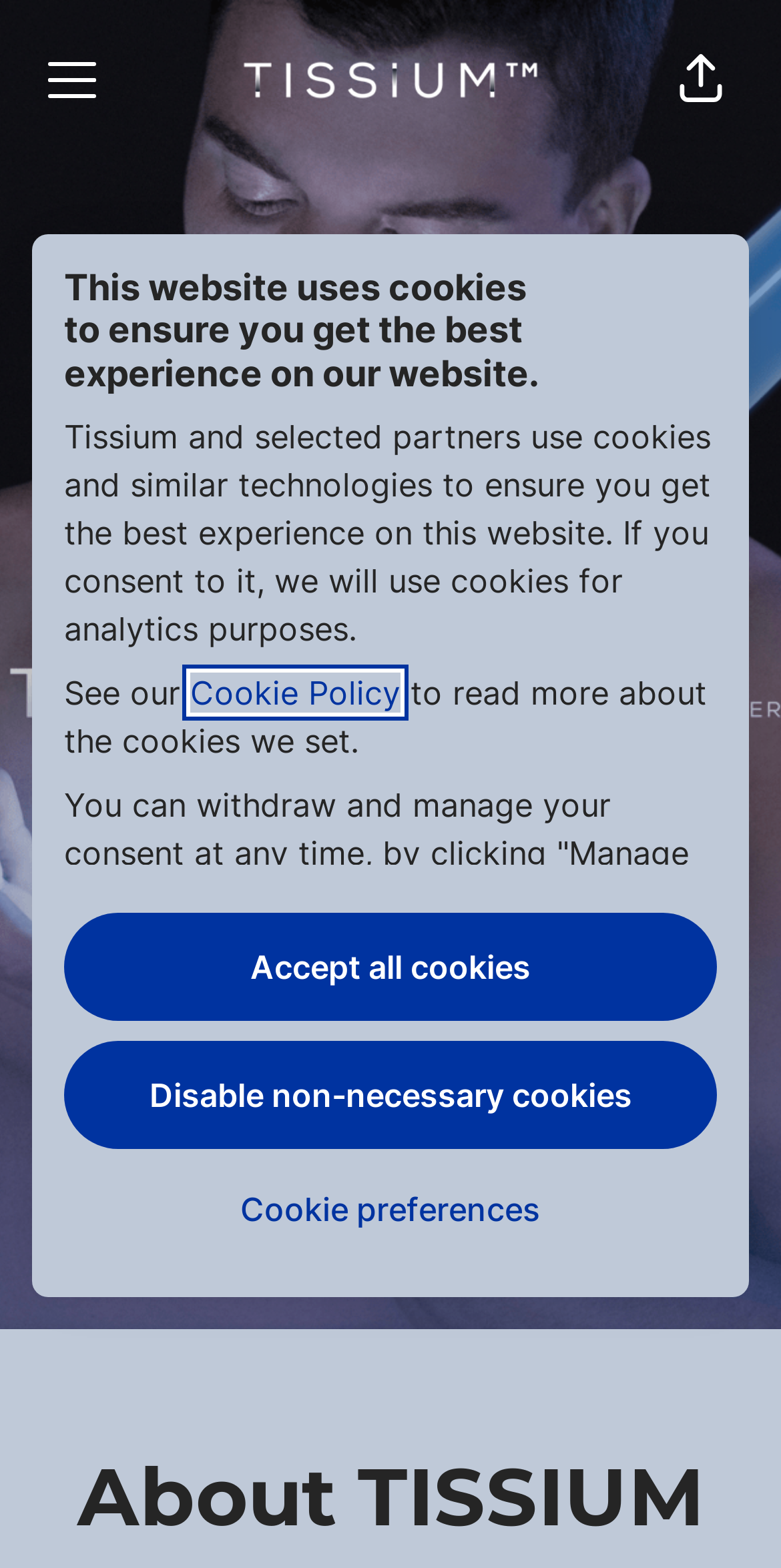What is the 'Cookie Policy' link for?
Use the information from the image to give a detailed answer to the question.

The 'Cookie Policy' link is located in the cookie consent section, and its description is 'Cookie Policy', which suggests that it is a link to read about the cookies used by the website.